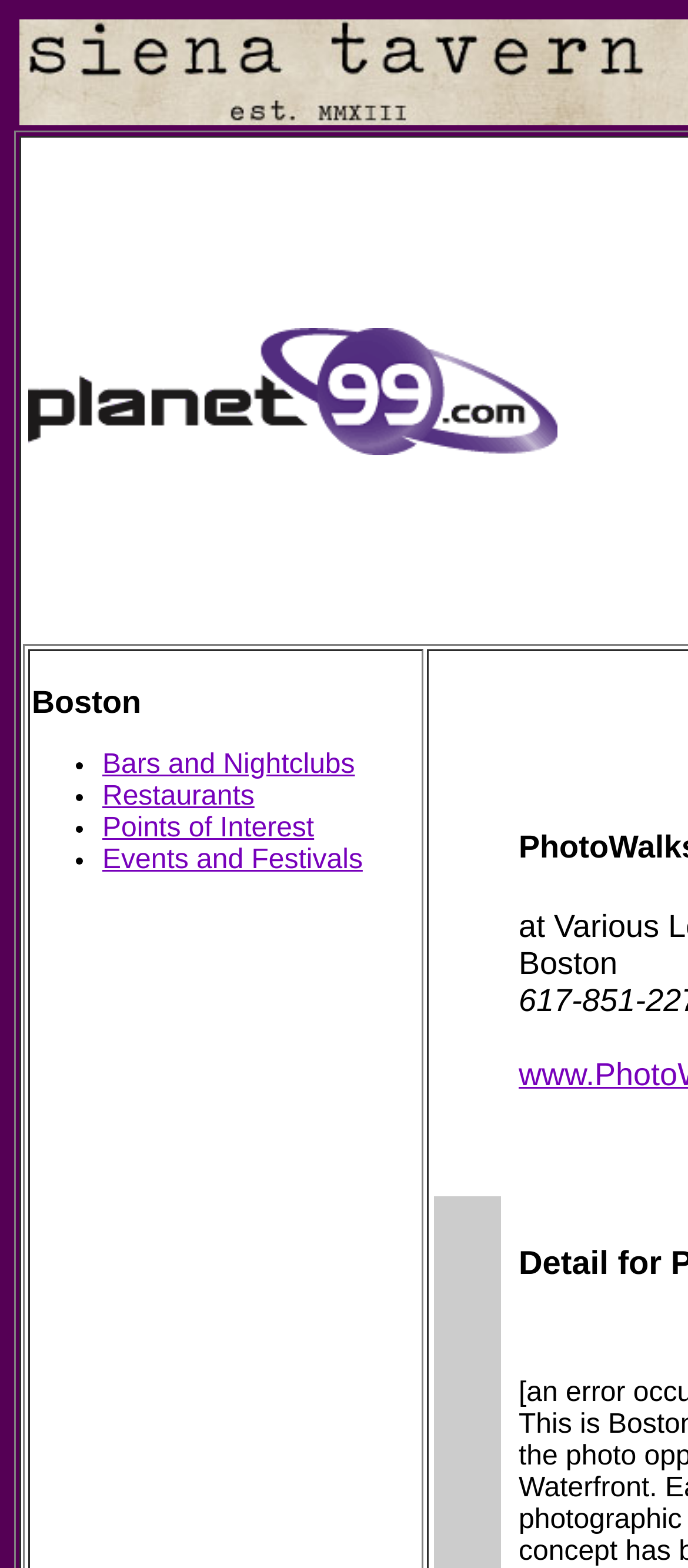What is the purpose of the grid cell on the webpage?
Use the screenshot to answer the question with a single word or phrase.

Unknown